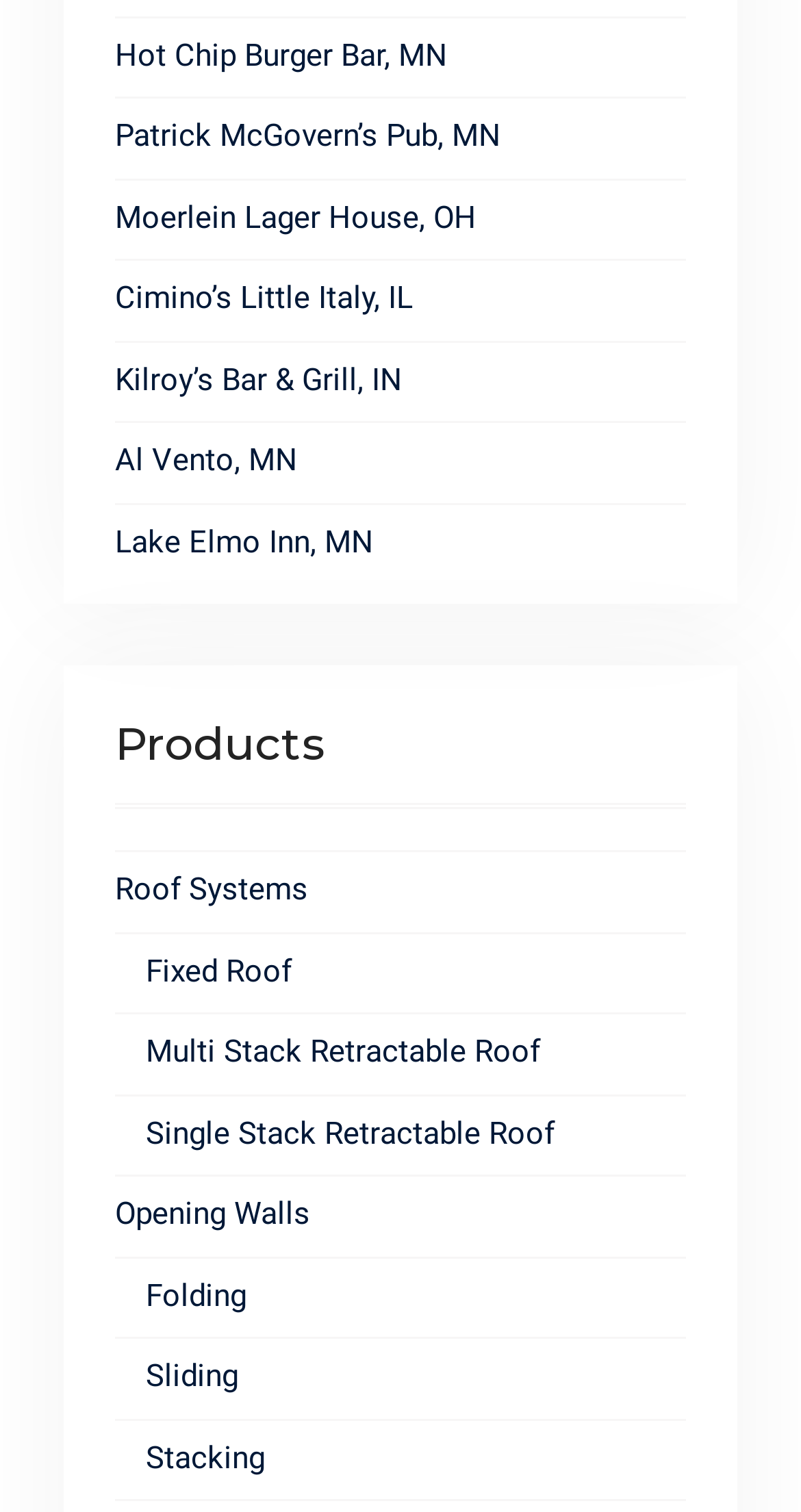How many links are there on the webpage?
Give a single word or phrase as your answer by examining the image.

11